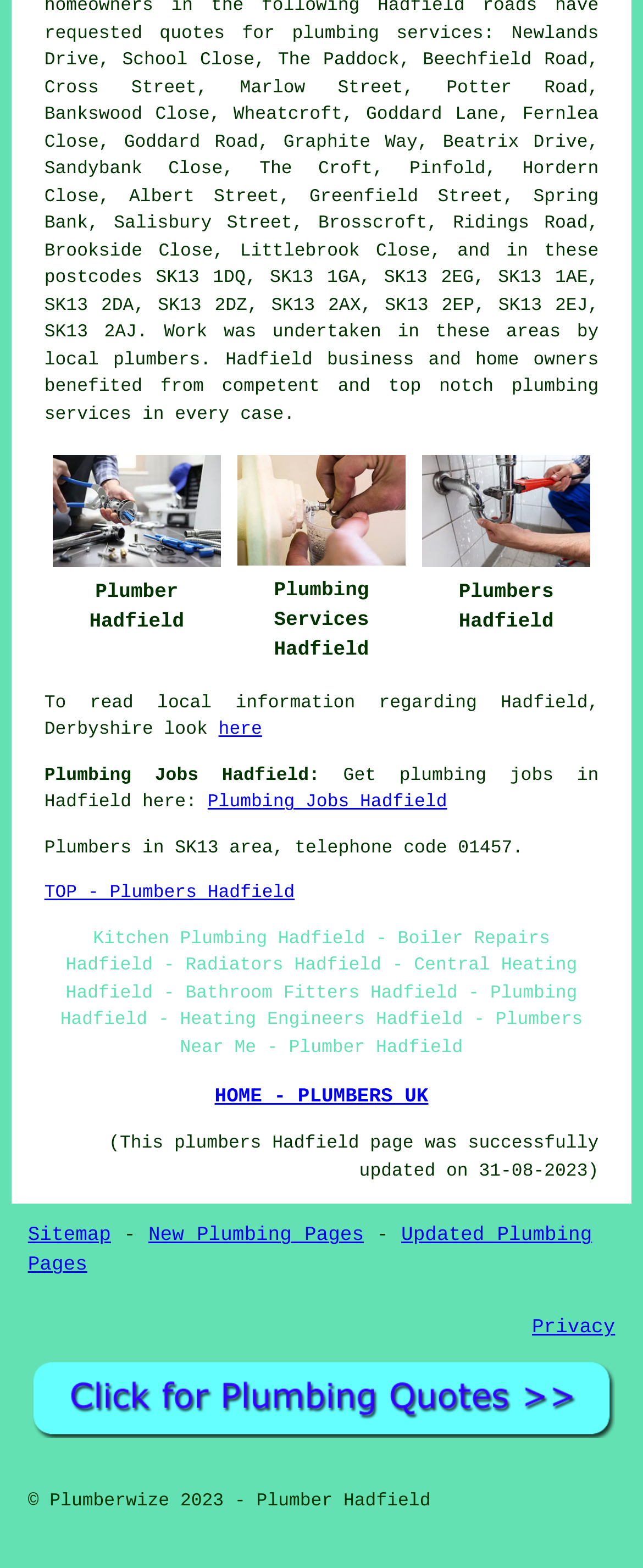Find the bounding box coordinates of the element to click in order to complete this instruction: "Go to HOME - PLUMBERS UK". The bounding box coordinates must be four float numbers between 0 and 1, denoted as [left, top, right, bottom].

[0.334, 0.692, 0.666, 0.707]